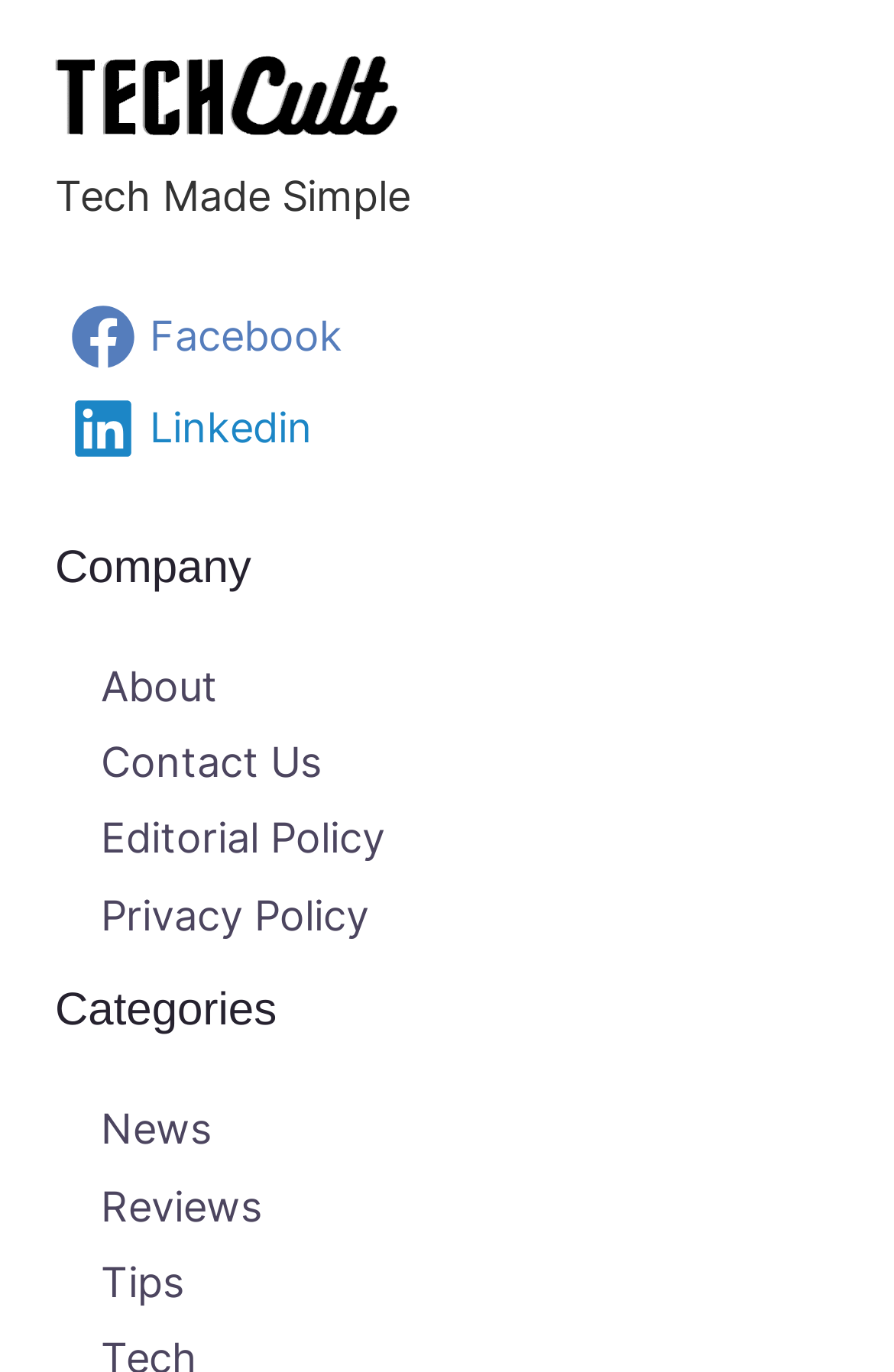Kindly determine the bounding box coordinates for the clickable area to achieve the given instruction: "check Editorial Policy".

[0.113, 0.594, 0.431, 0.629]